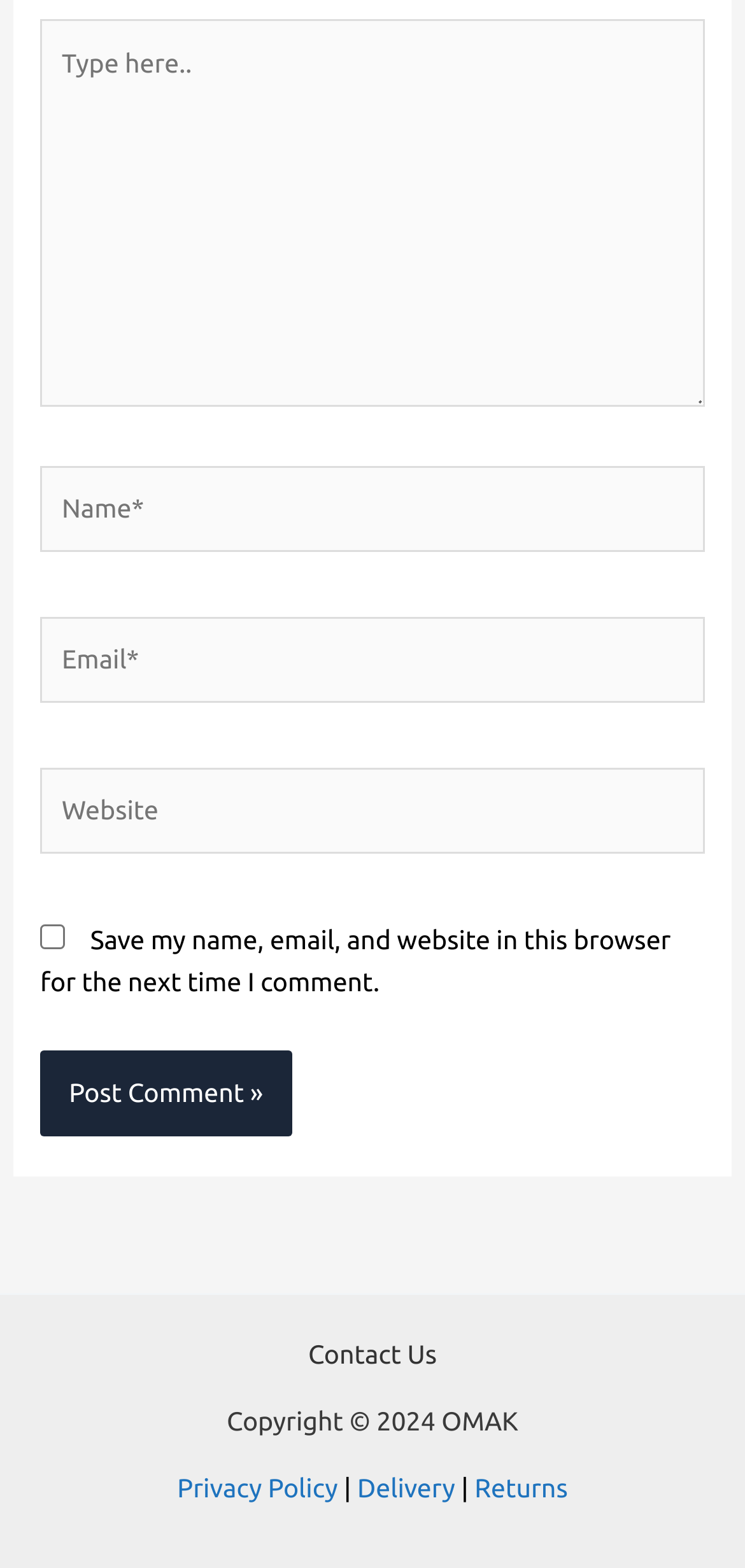Find the bounding box coordinates of the clickable area required to complete the following action: "Click to post your comment".

[0.054, 0.67, 0.392, 0.725]